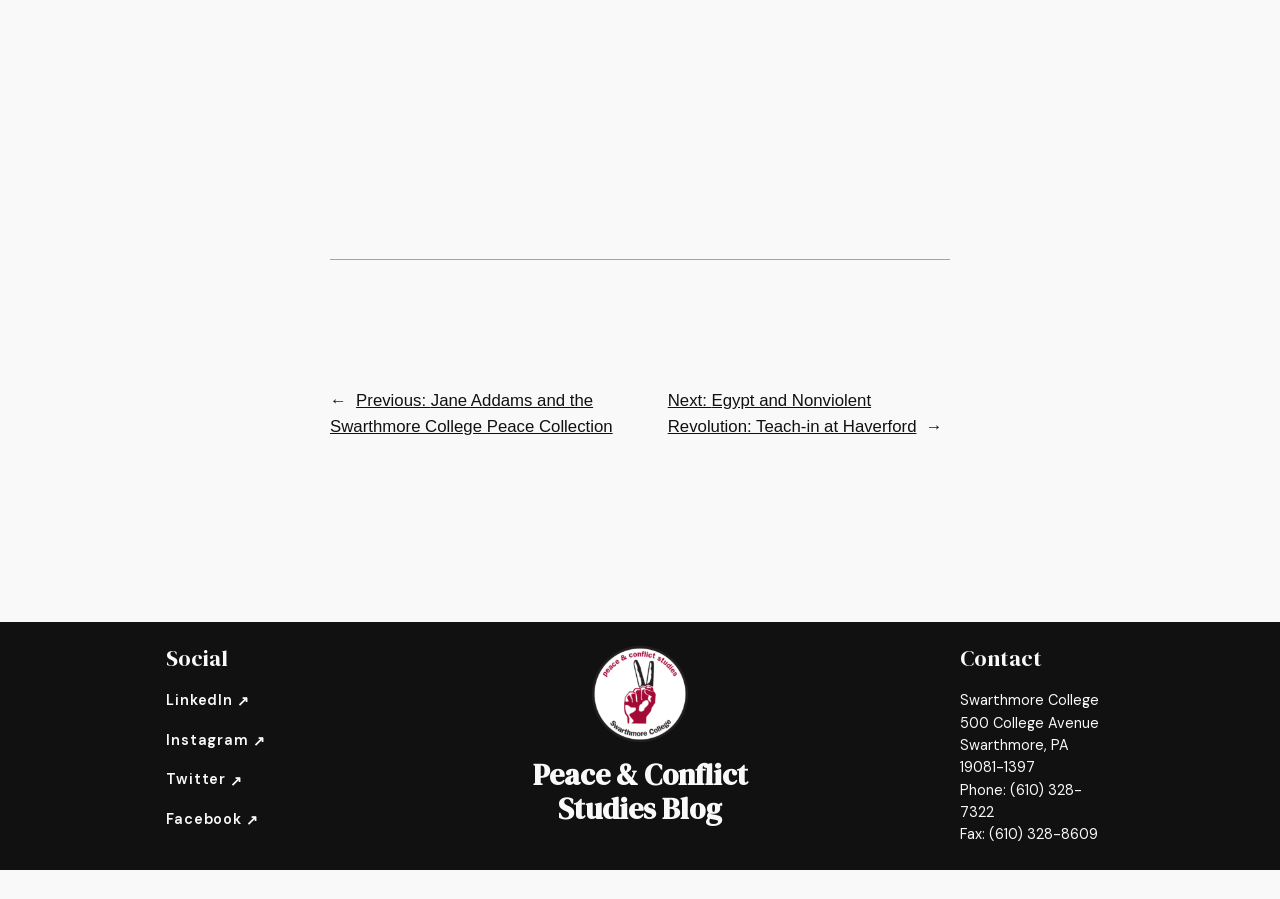What social media platforms are linked in the footer?
Refer to the image and provide a detailed answer to the question.

I found the answer by looking at the footer navigation section, where there are links to LinkedIn, Instagram, Twitter, and Facebook, each with an upward arrow symbol.